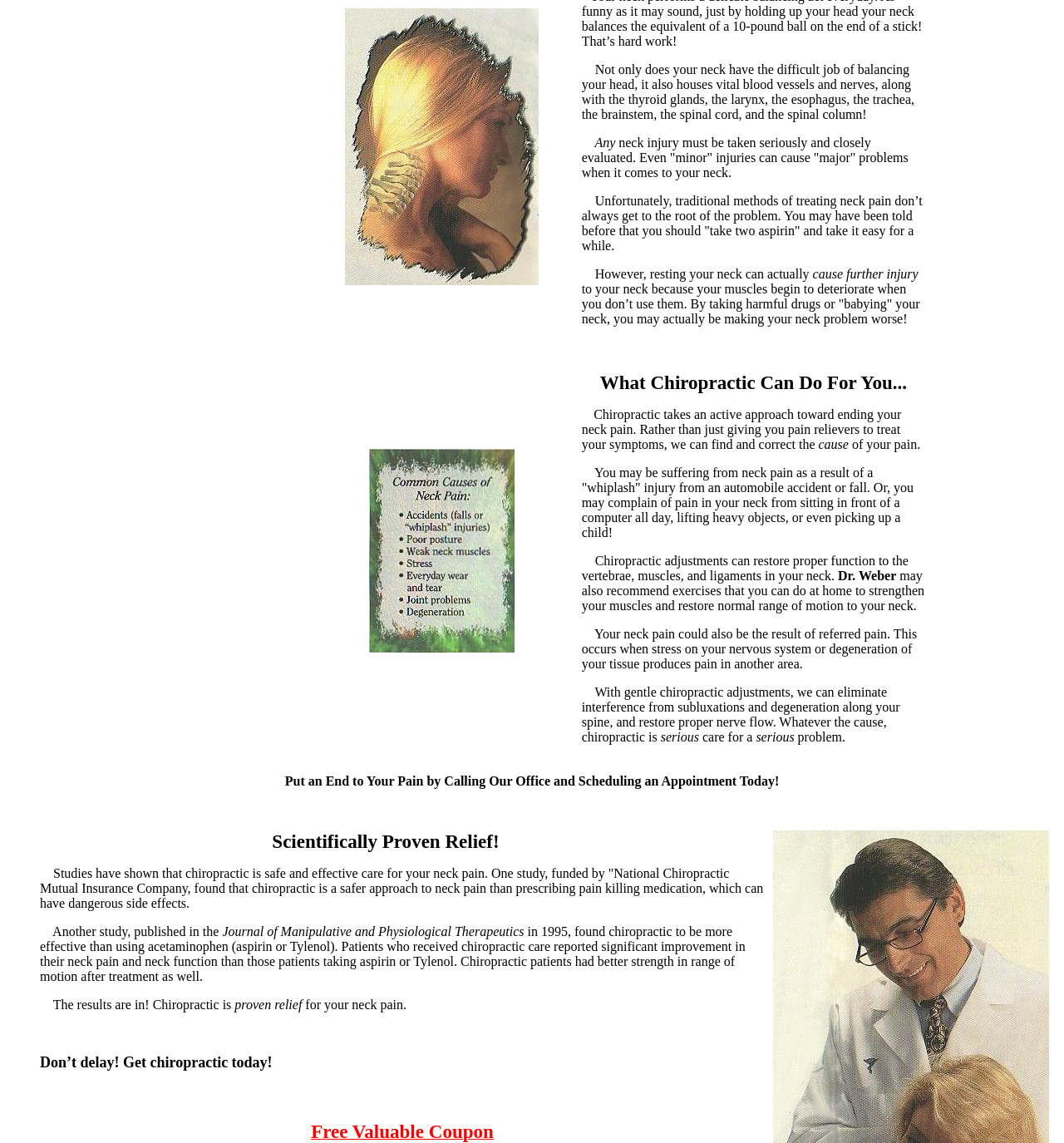Extract the bounding box coordinates of the UI element described: "Free Valuable Coupon". Provide the coordinates in the format [left, top, right, bottom] with values ranging from 0 to 1.

[0.292, 0.985, 0.464, 0.998]